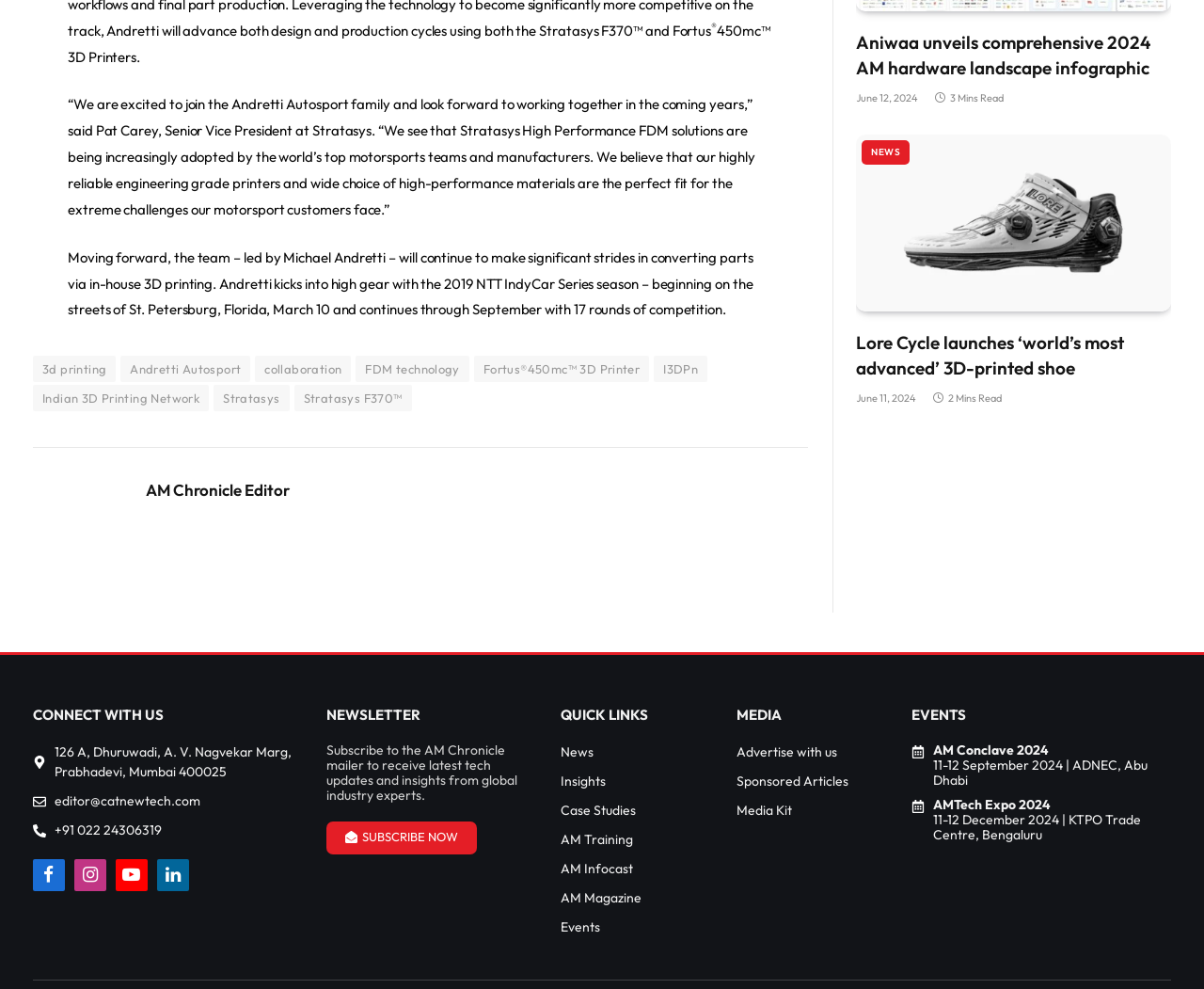Find the bounding box of the UI element described as follows: "Stratasys F370™".

[0.244, 0.389, 0.342, 0.416]